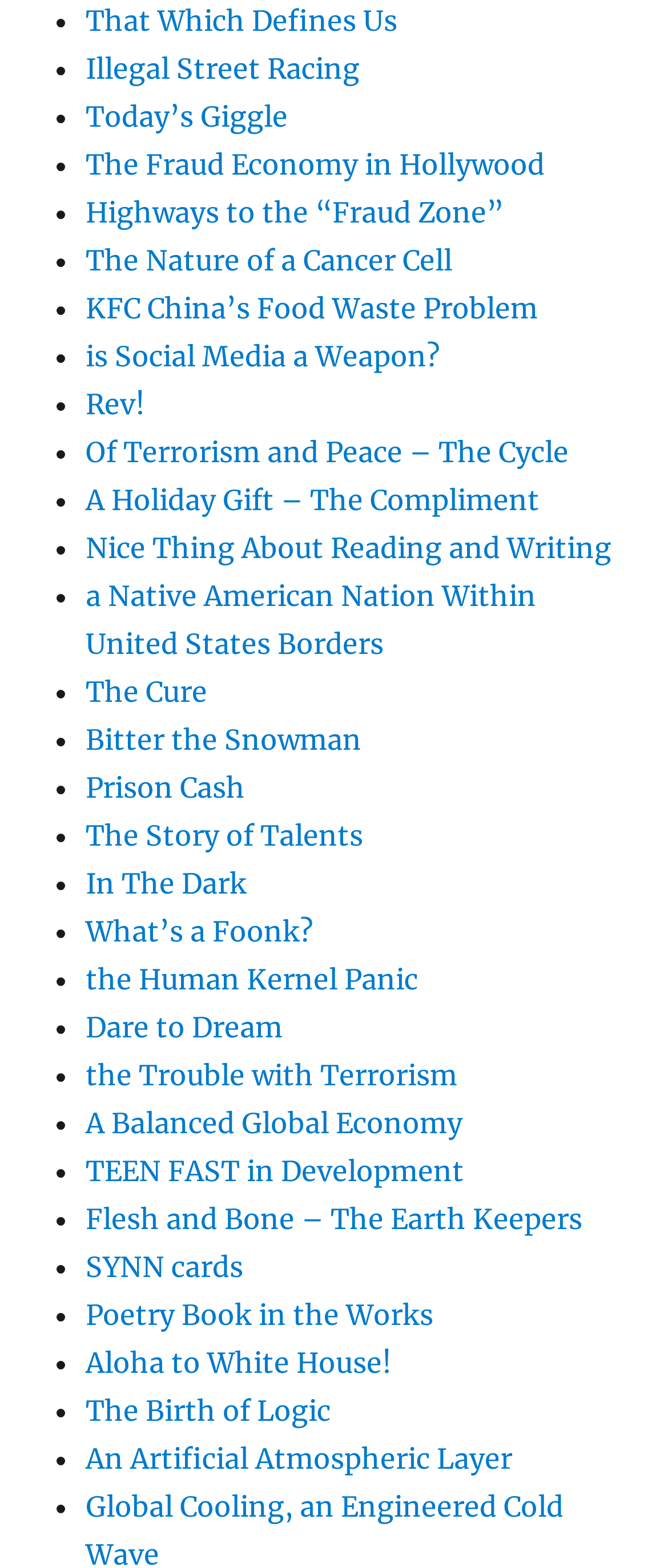What is the last link on the webpage? From the image, respond with a single word or brief phrase.

An Artificial Atmospheric Layer